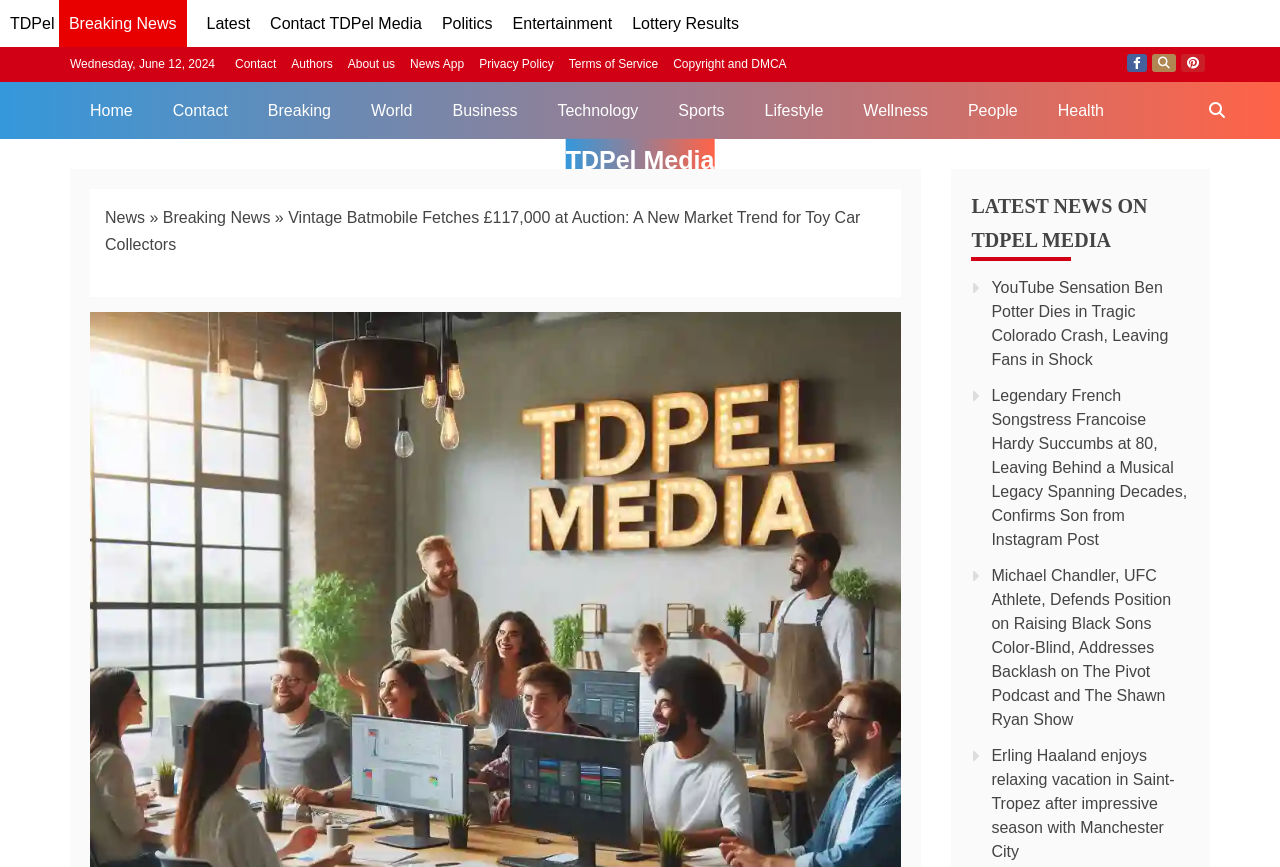Indicate the bounding box coordinates of the element that must be clicked to execute the instruction: "Visit the 'Breaking News' section". The coordinates should be given as four float numbers between 0 and 1, i.e., [left, top, right, bottom].

[0.127, 0.241, 0.211, 0.26]